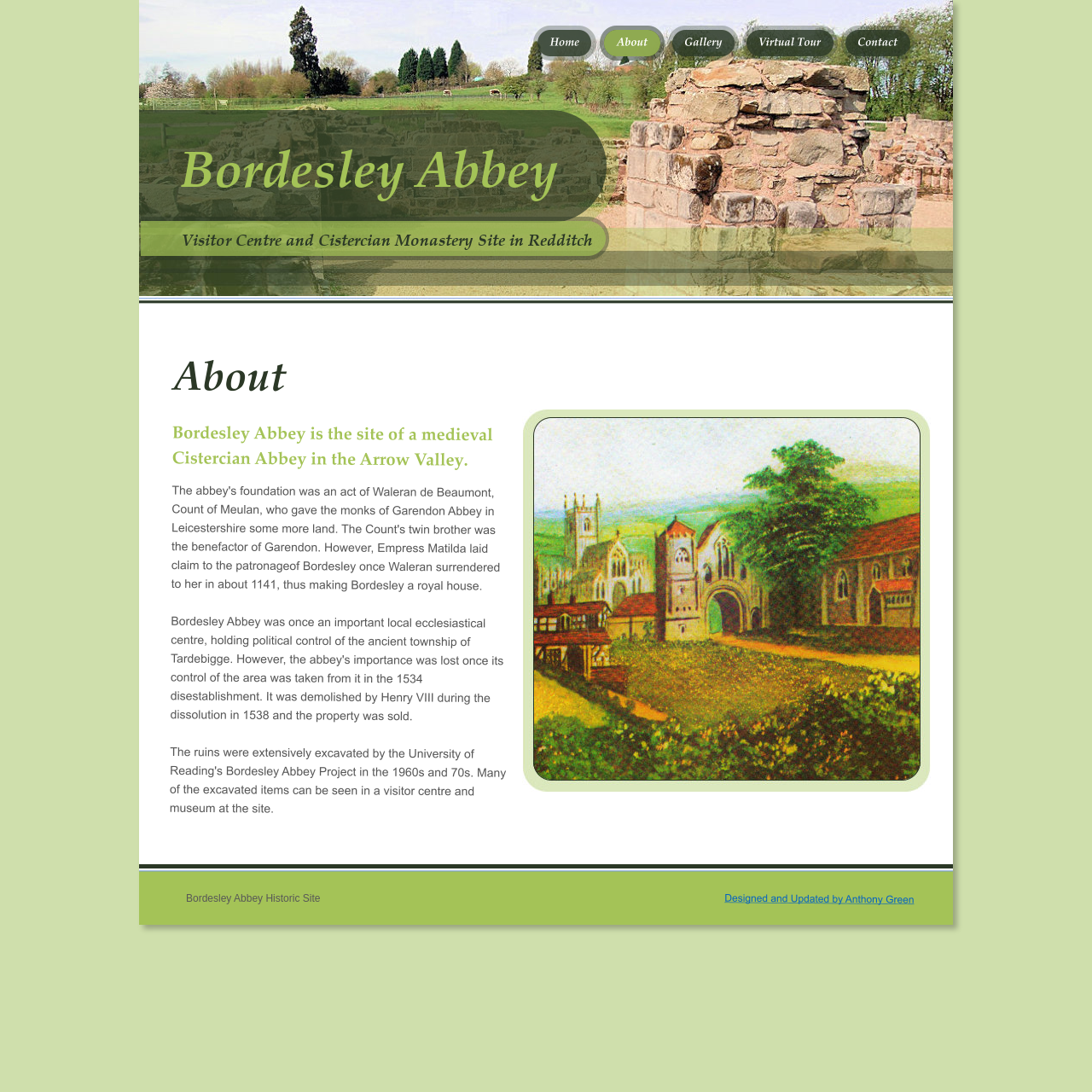What can be seen in the visitor centre and museum?
Provide a comprehensive and detailed answer to the question.

According to the webpage, 'Many of the excavated items can be seen in a visitor centre and museum at the site.' This indicates that the visitor centre and museum display excavated items.